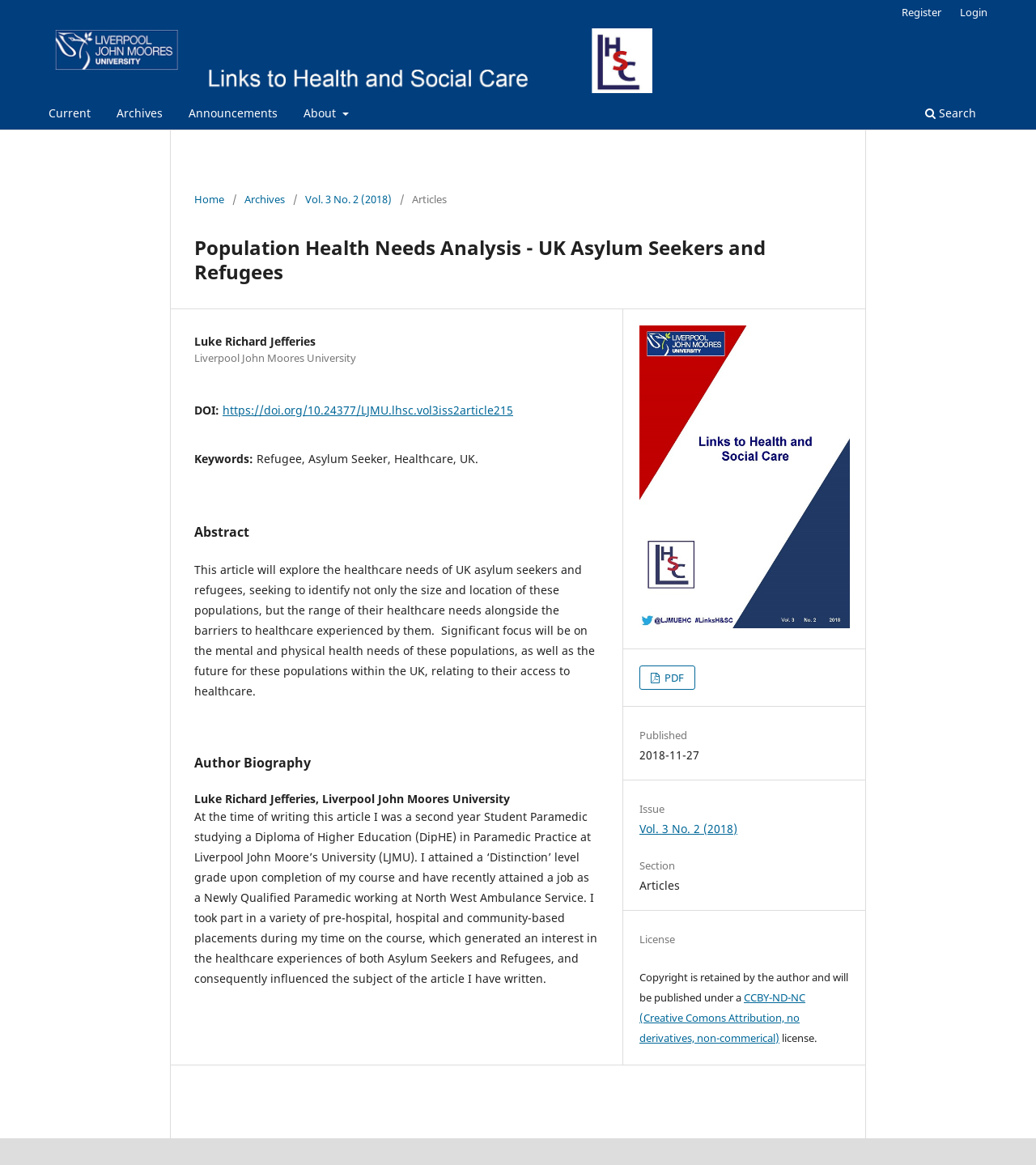What is the license of the article?
Please look at the screenshot and answer in one word or a short phrase.

CCBY-ND-NC